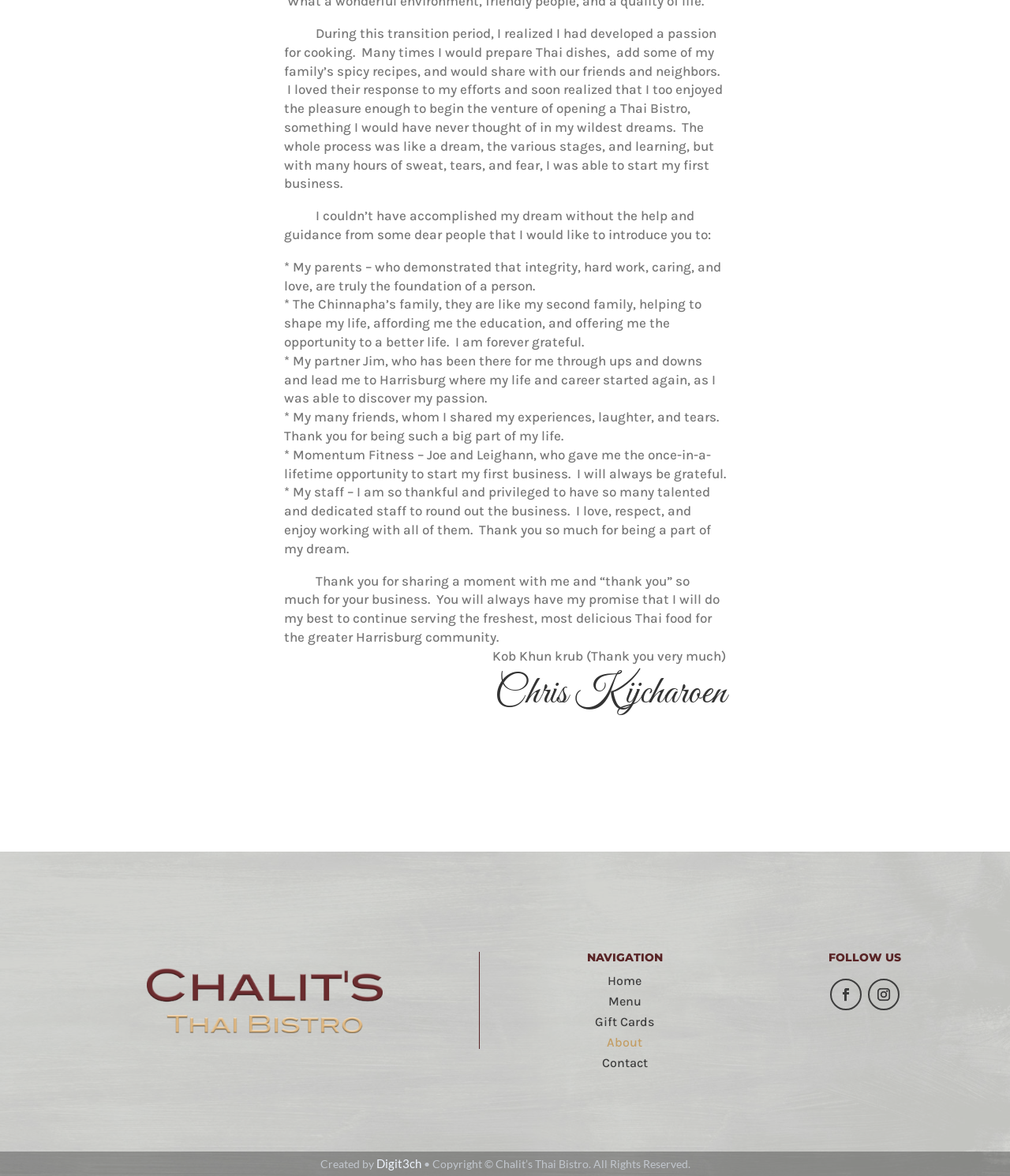Use a single word or phrase to answer the question:
What is the name of the Thai Bistro?

Chalit's Thai Bistro